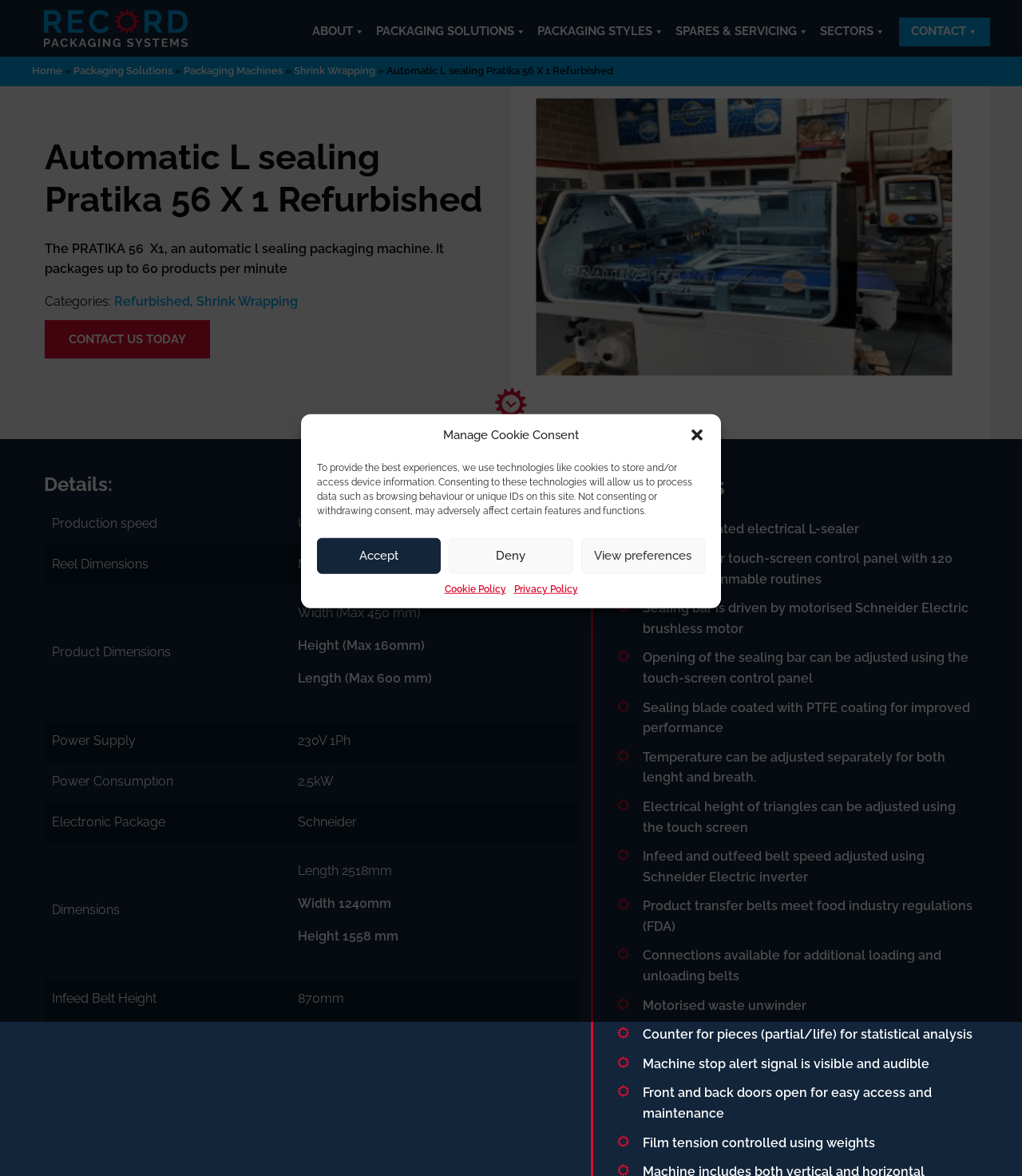What is the function of the touch-screen control panel?
Based on the screenshot, provide a one-word or short-phrase response.

Adjusting sealing bar opening